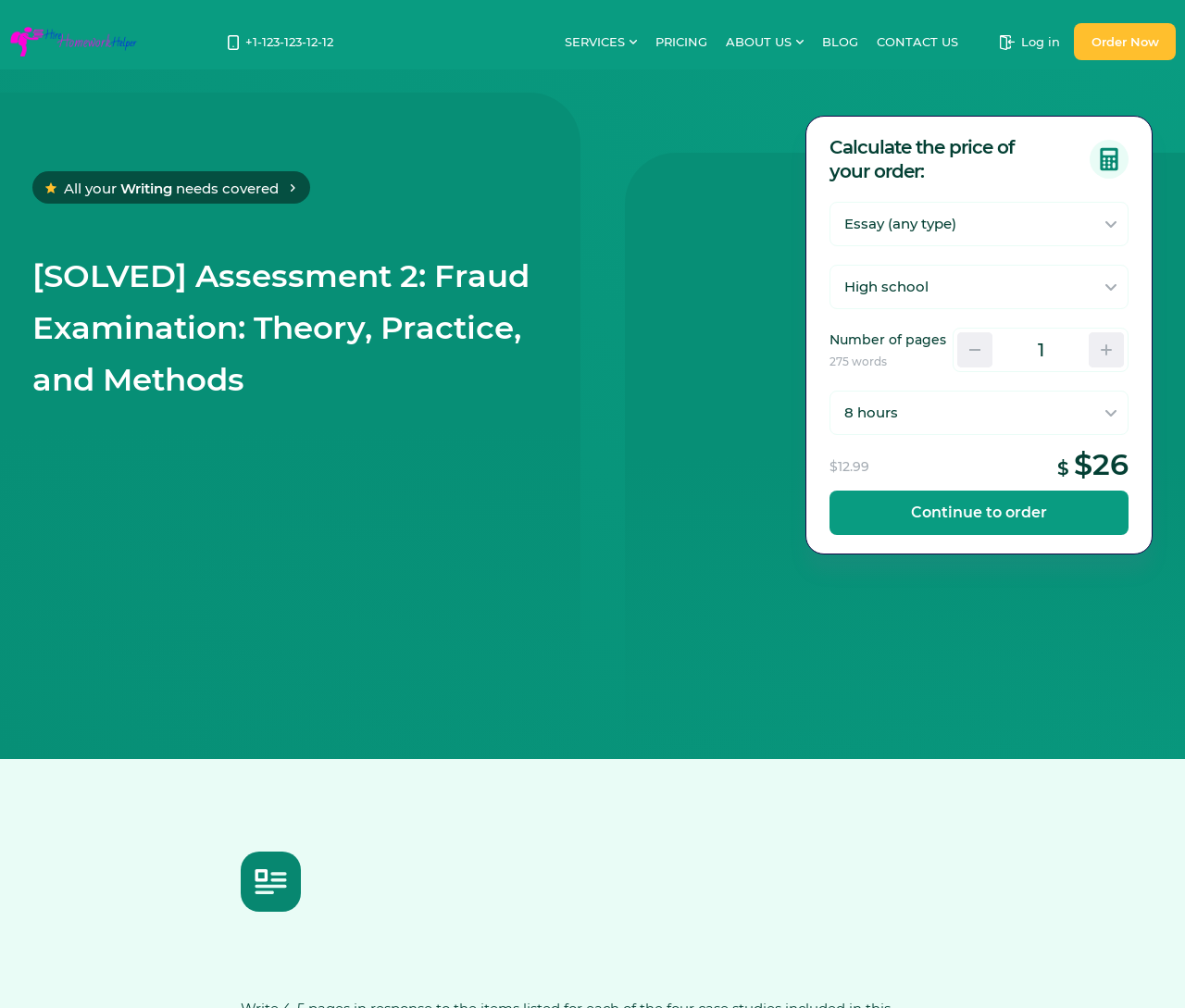Please identify the bounding box coordinates of the clickable area that will allow you to execute the instruction: "Click on the 'Hirehomeworkhelper' logo".

[0.008, 0.026, 0.117, 0.056]